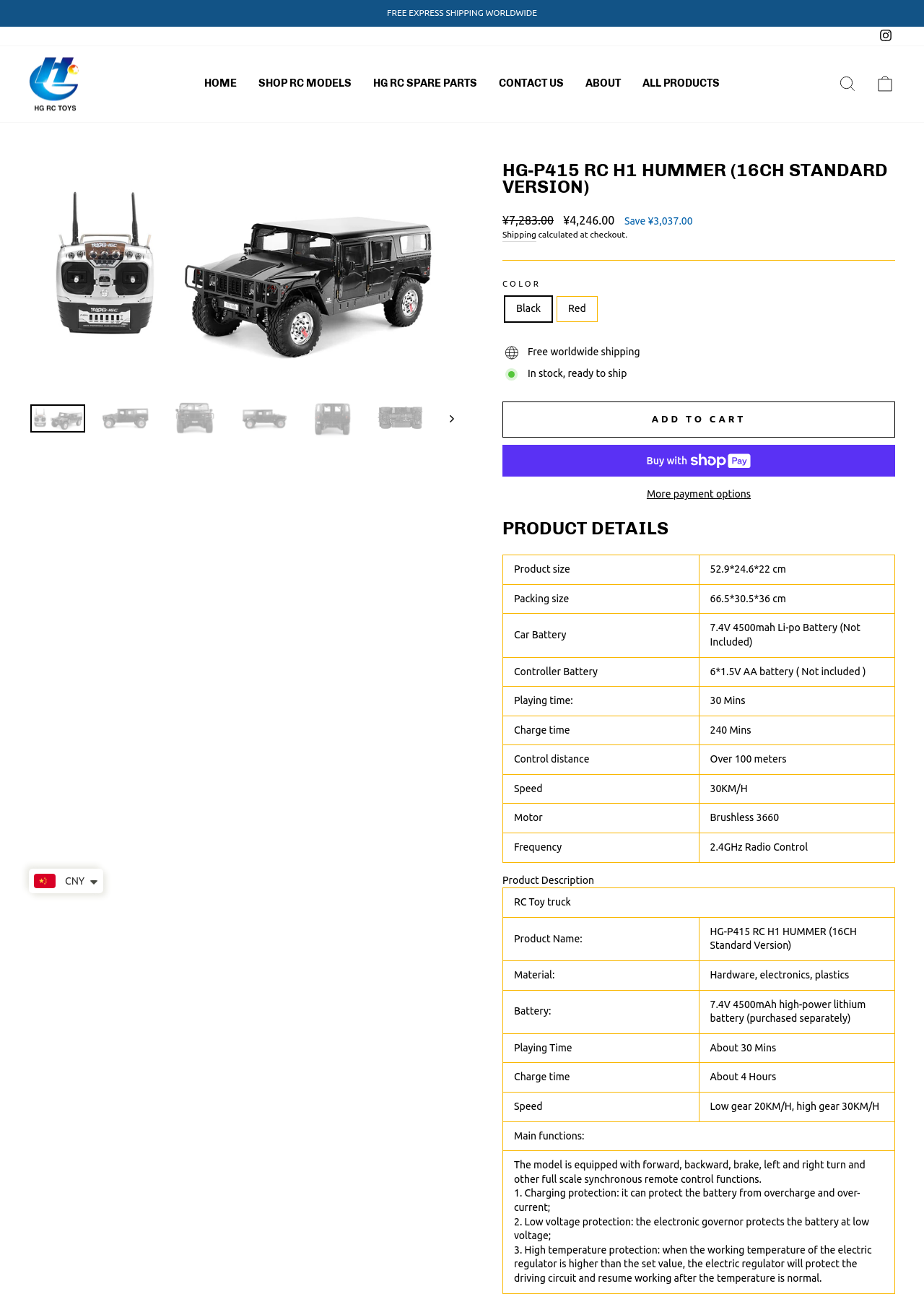What is the product size?
Using the information presented in the image, please offer a detailed response to the question.

The product size can be found in the 'PRODUCT DETAILS' section, in the table row with the label 'Product size', which is displayed as '52.9*24.6*22 cm'.